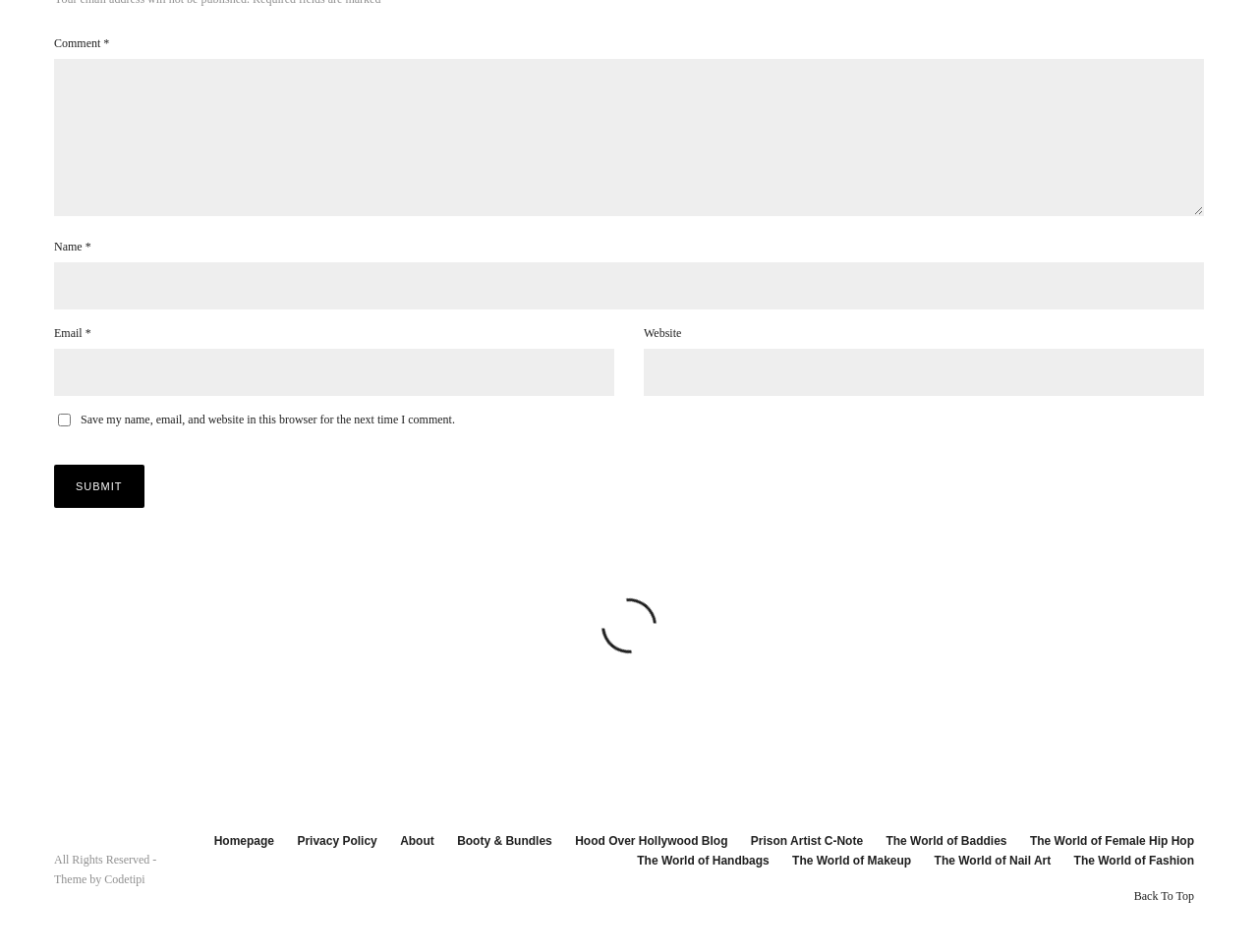Show the bounding box coordinates for the element that needs to be clicked to execute the following instruction: "Type your name". Provide the coordinates in the form of four float numbers between 0 and 1, i.e., [left, top, right, bottom].

[0.043, 0.276, 0.957, 0.325]